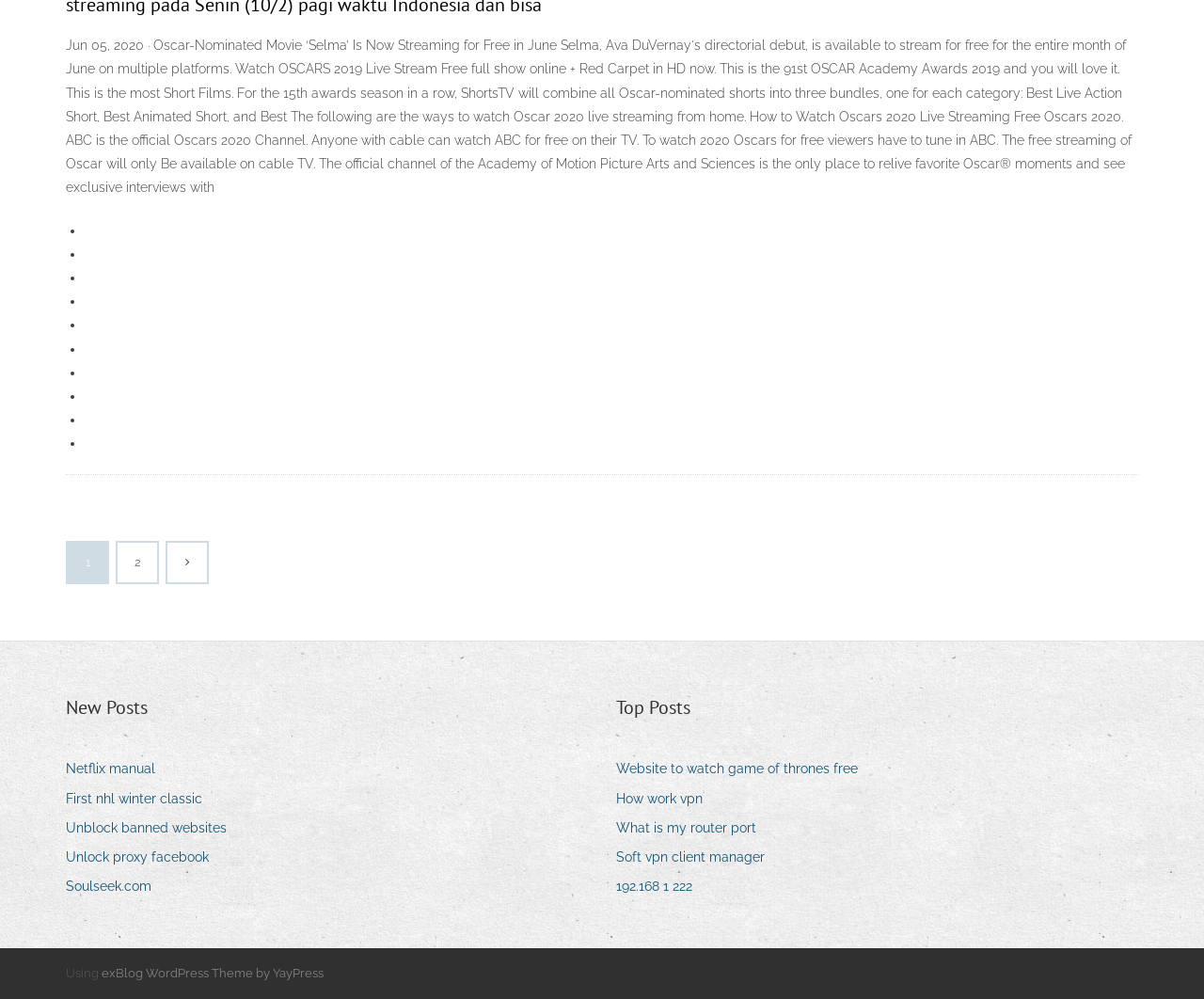Identify the bounding box coordinates for the UI element described as: "Soft vpn client manager".

[0.512, 0.846, 0.647, 0.871]